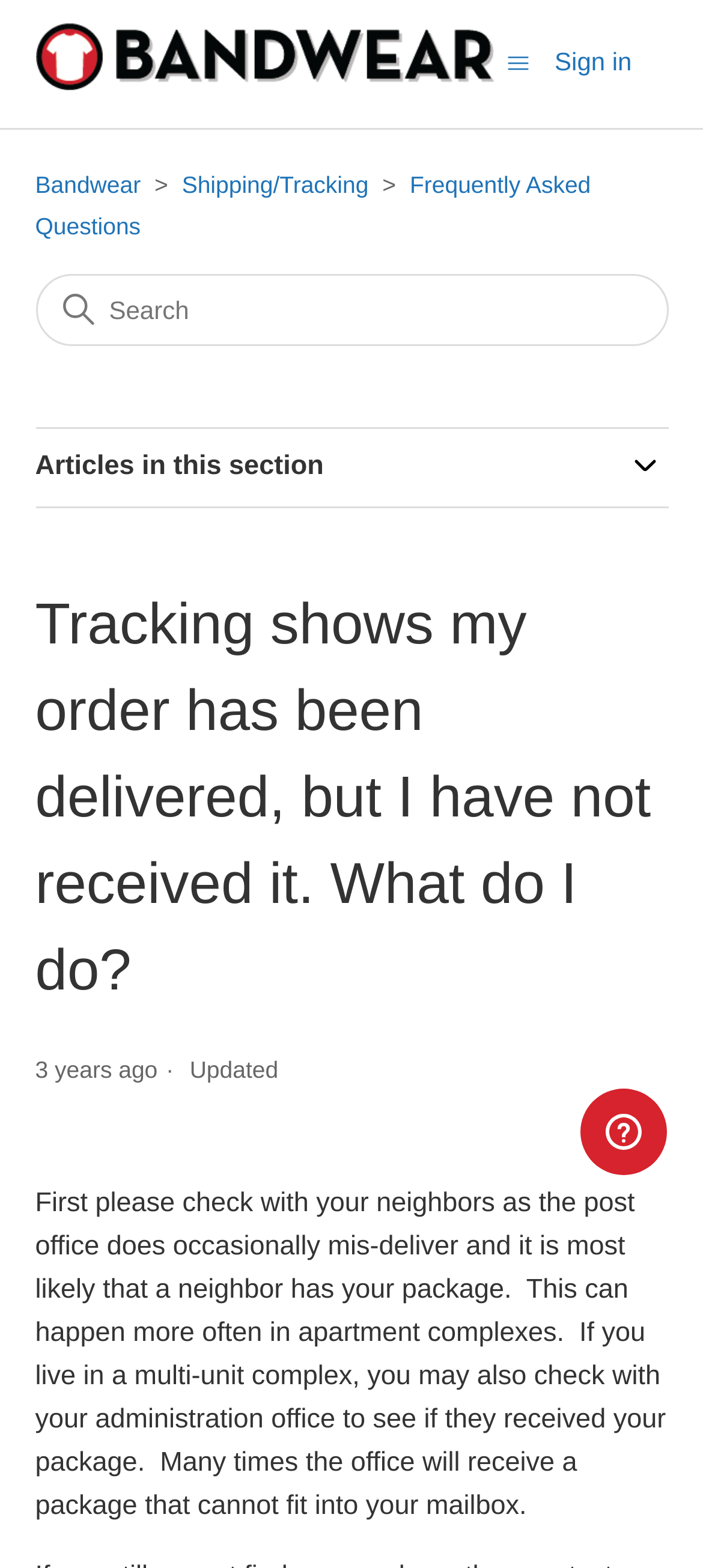What is the topic of this webpage?
Based on the screenshot, respond with a single word or phrase.

Tracking issue